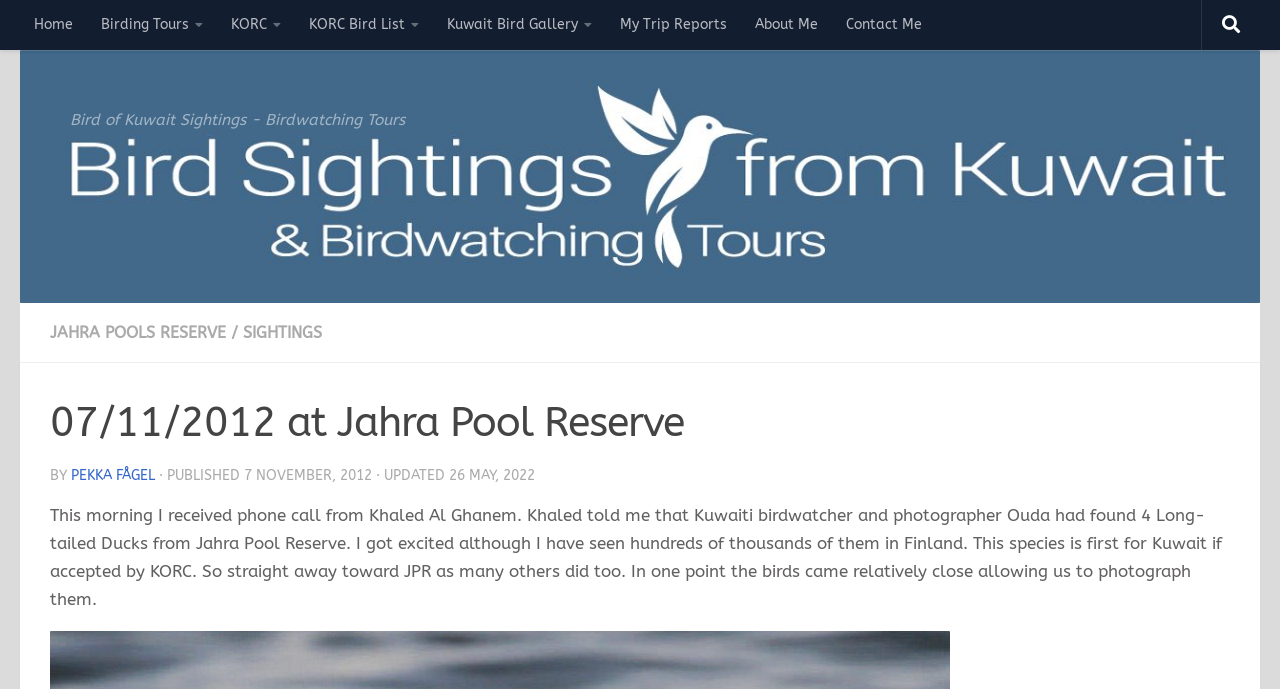Offer a meticulous caption that includes all visible features of the webpage.

The webpage appears to be a blog post about a bird sighting in Kuwait. At the top, there is a navigation menu with 9 links, including "Home", "Birding Tours", "KORC", and "About Me", aligned horizontally across the top of the page. 

Below the navigation menu, there is a title "Bird of Kuwait Sightings - Birdwatching Tours" in a larger font. 

Further down, there is a section with a heading "07/11/2012 at Jahra Pool Reserve" that appears to be the main content of the page. This section has a subheading with the author's name "PEKKA FÅGEL" and the date of publication "7 NOVEMBER, 2012" and an update date "26 MAY, 2022". 

The main content of the page is a paragraph of text that describes a phone call from Khaled Al Ghanem about a bird sighting of 4 Long-tailed Ducks at Jahra Pool Reserve. The text also mentions the excitement of seeing this species for the first time in Kuwait and the opportunity to photograph them.